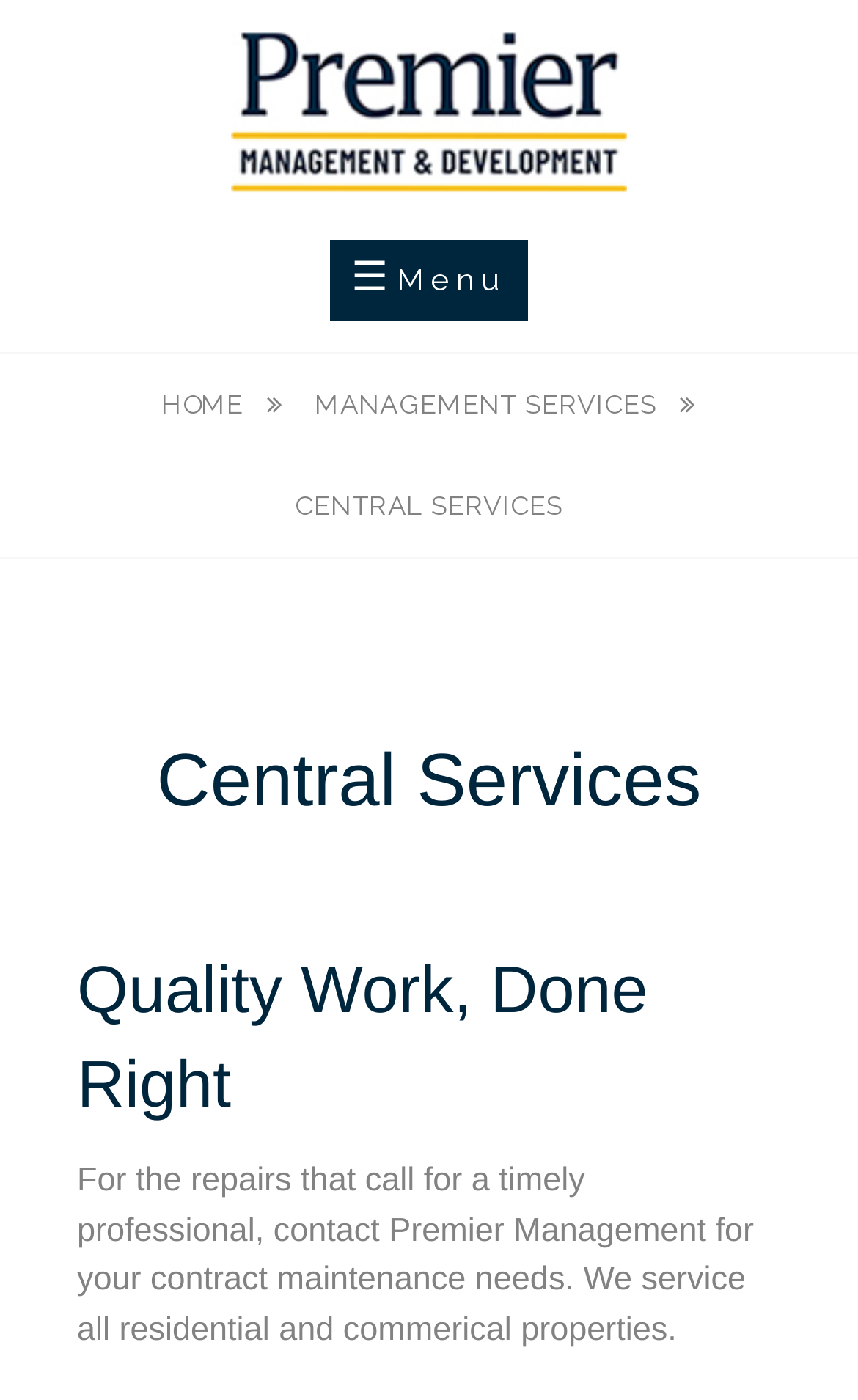Given the element description alt="Premier Management and Development", identify the bounding box coordinates for the UI element on the webpage screenshot. The format should be (top-left x, top-left y, bottom-right x, bottom-right y), with values between 0 and 1.

[0.09, 0.022, 0.91, 0.138]